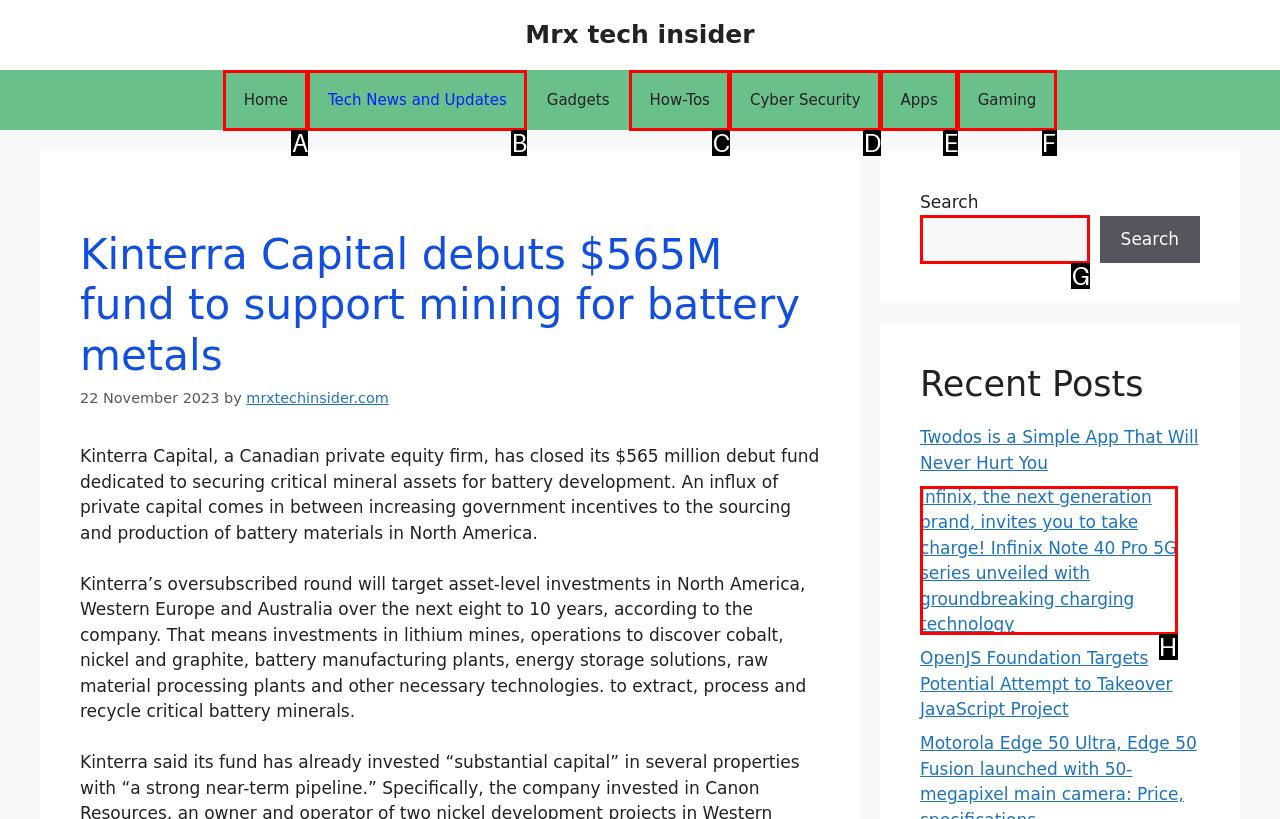Identify which HTML element aligns with the description: parent_node: Search name="s"
Answer using the letter of the correct choice from the options available.

G